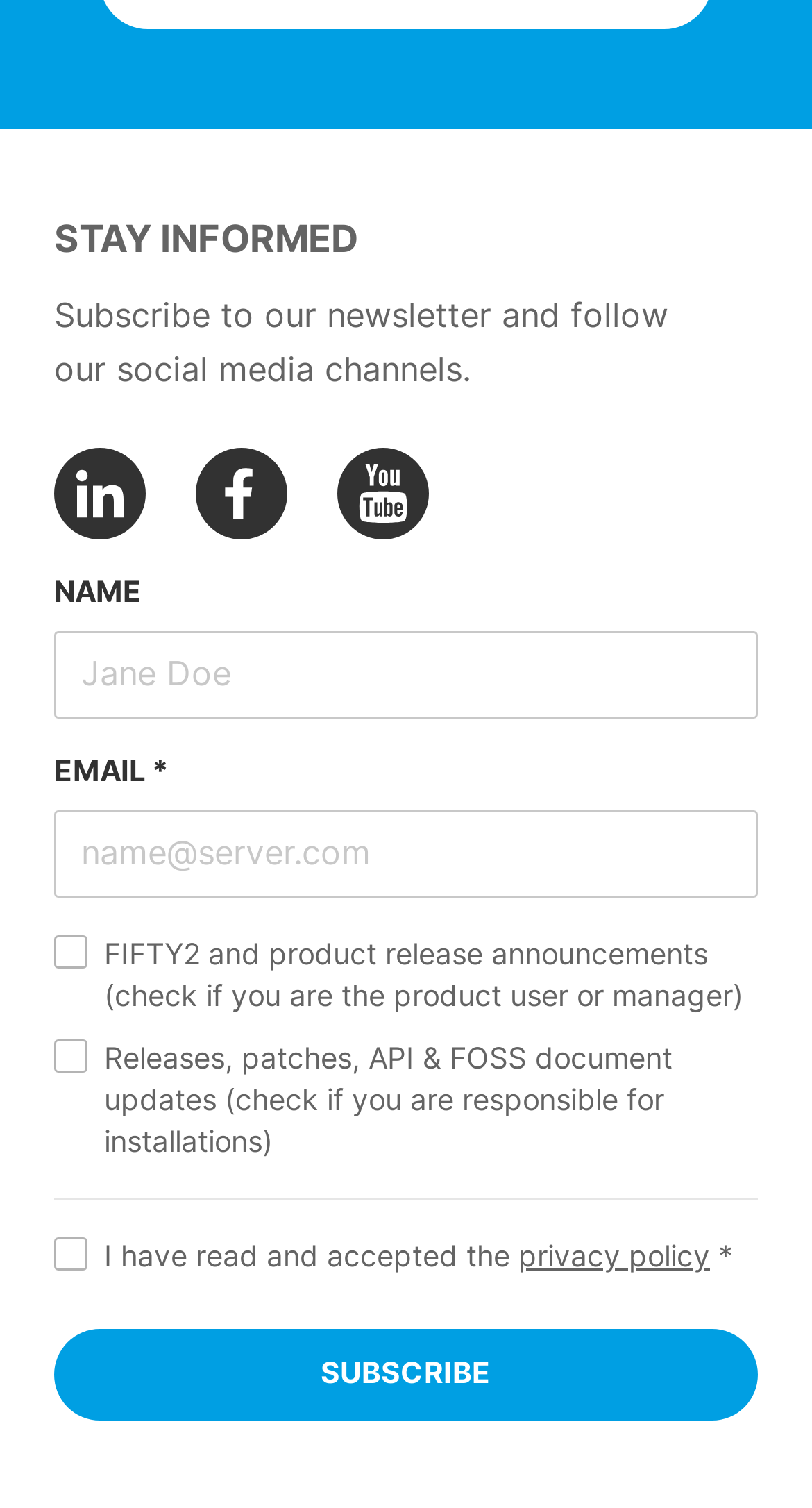Determine the bounding box coordinates of the clickable area required to perform the following instruction: "Check the box to receive fifty2 and product release announcements". The coordinates should be represented as four float numbers between 0 and 1: [left, top, right, bottom].

[0.067, 0.62, 0.108, 0.642]